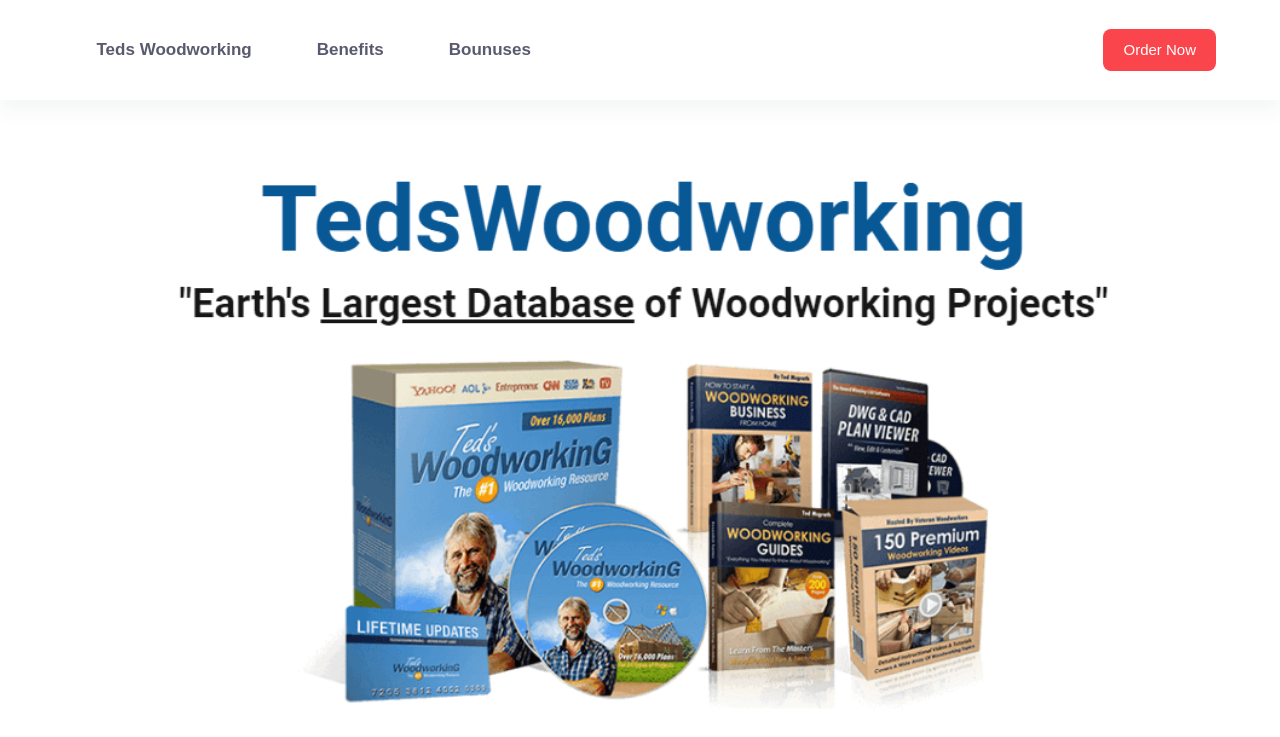Give a concise answer using only one word or phrase for this question:
What is the image below the 'Order Now' button?

Teds Woodworking Amazon